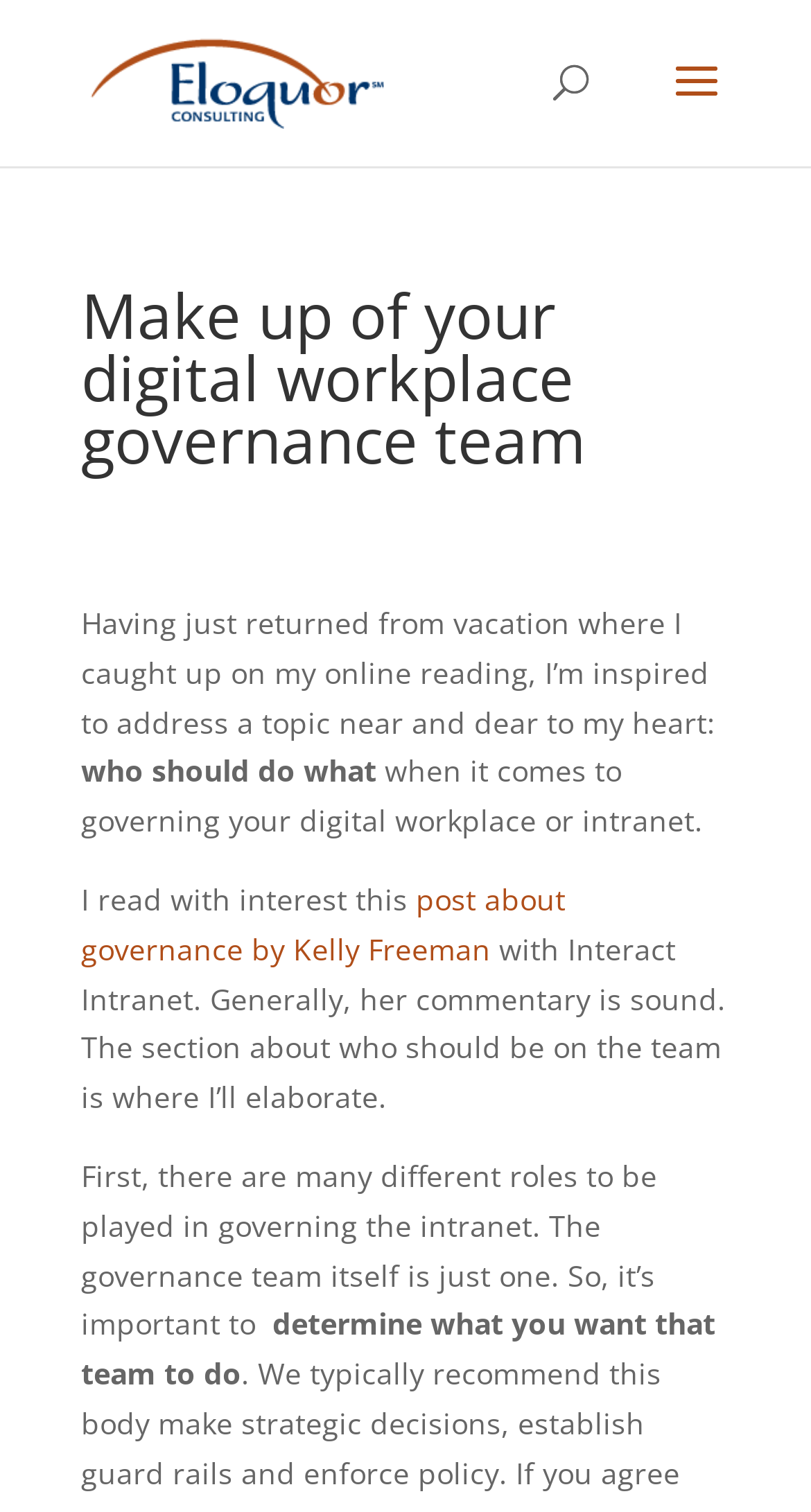Please reply with a single word or brief phrase to the question: 
Who is mentioned in the post?

Kelly Freeman